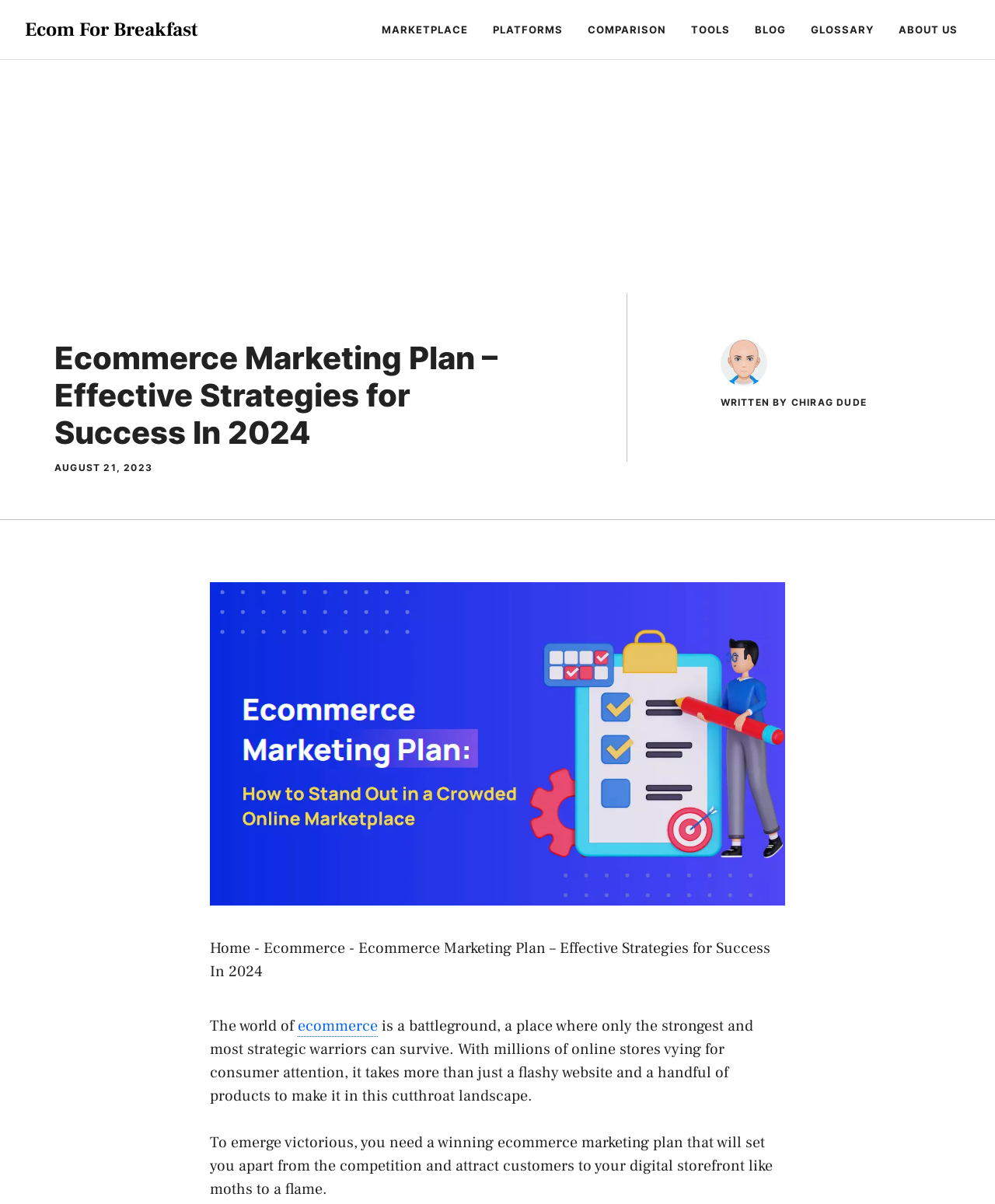What is the last word of the first sentence of the article?
Use the image to give a comprehensive and detailed response to the question.

I found the last word of the first sentence of the article by looking at the static text element that says 'is a battleground, a place where only the strongest and most strategic warriors can survive. With millions of online stores vying for consumer attention, it takes more than just a flashy website and a handful of products to make it in this cutthroat landscape.' and identifying the last word of the first sentence.